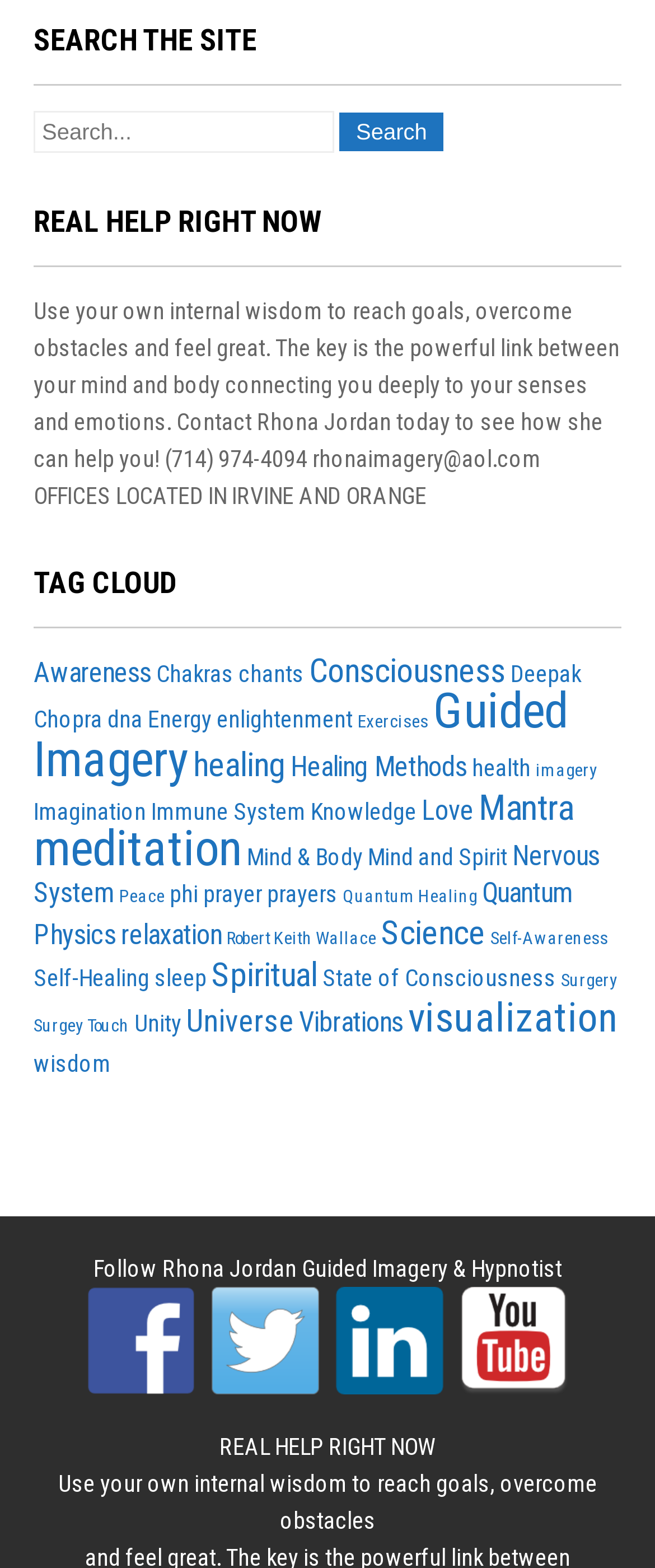Give a concise answer using one word or a phrase to the following question:
What is the main purpose of Rhona Jordan's services?

Guided Imagery and Hypnotist